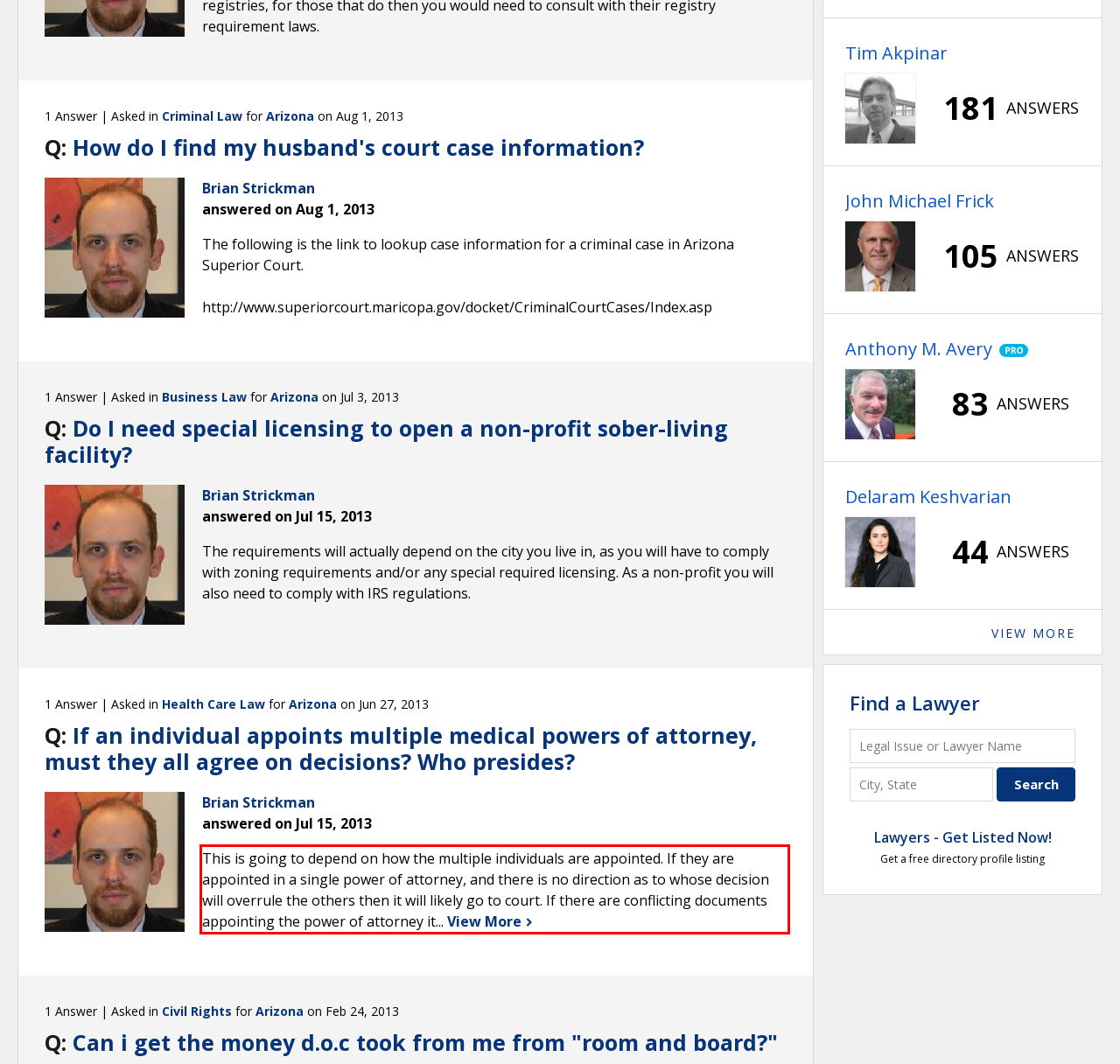Given the screenshot of the webpage, identify the red bounding box, and recognize the text content inside that red bounding box.

This is going to depend on how the multiple individuals are appointed. If they are appointed in a single power of attorney, and there is no direction as to whose decision will overrule the others then it will likely go to court. If there are conflicting documents appointing the power of attorney it... View More